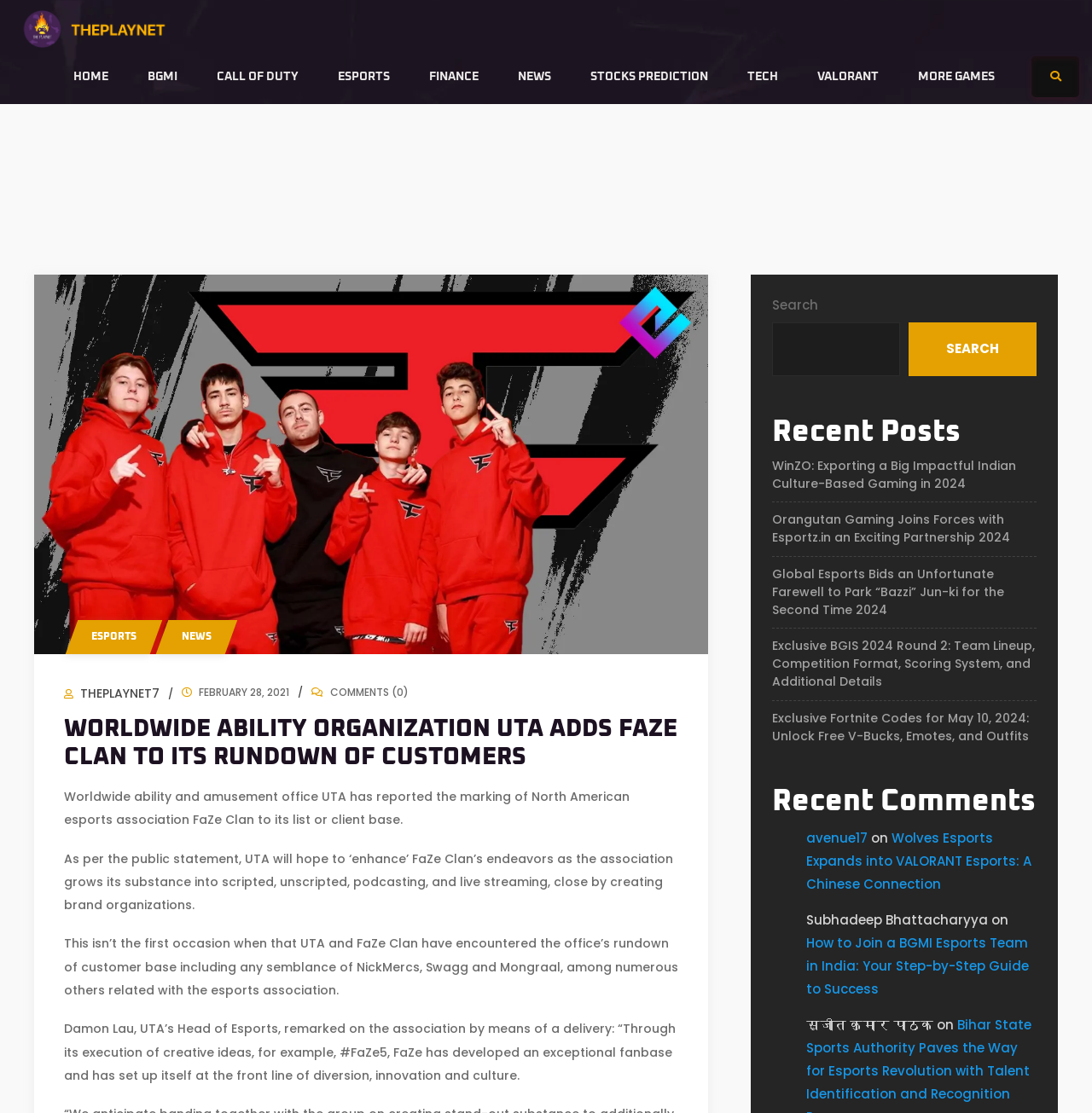What is the name of the head of esports at UTA?
Based on the image, answer the question with as much detail as possible.

According to the article, Damon Lau, UTA's Head of Esports, commented on the association with FaZe Clan.